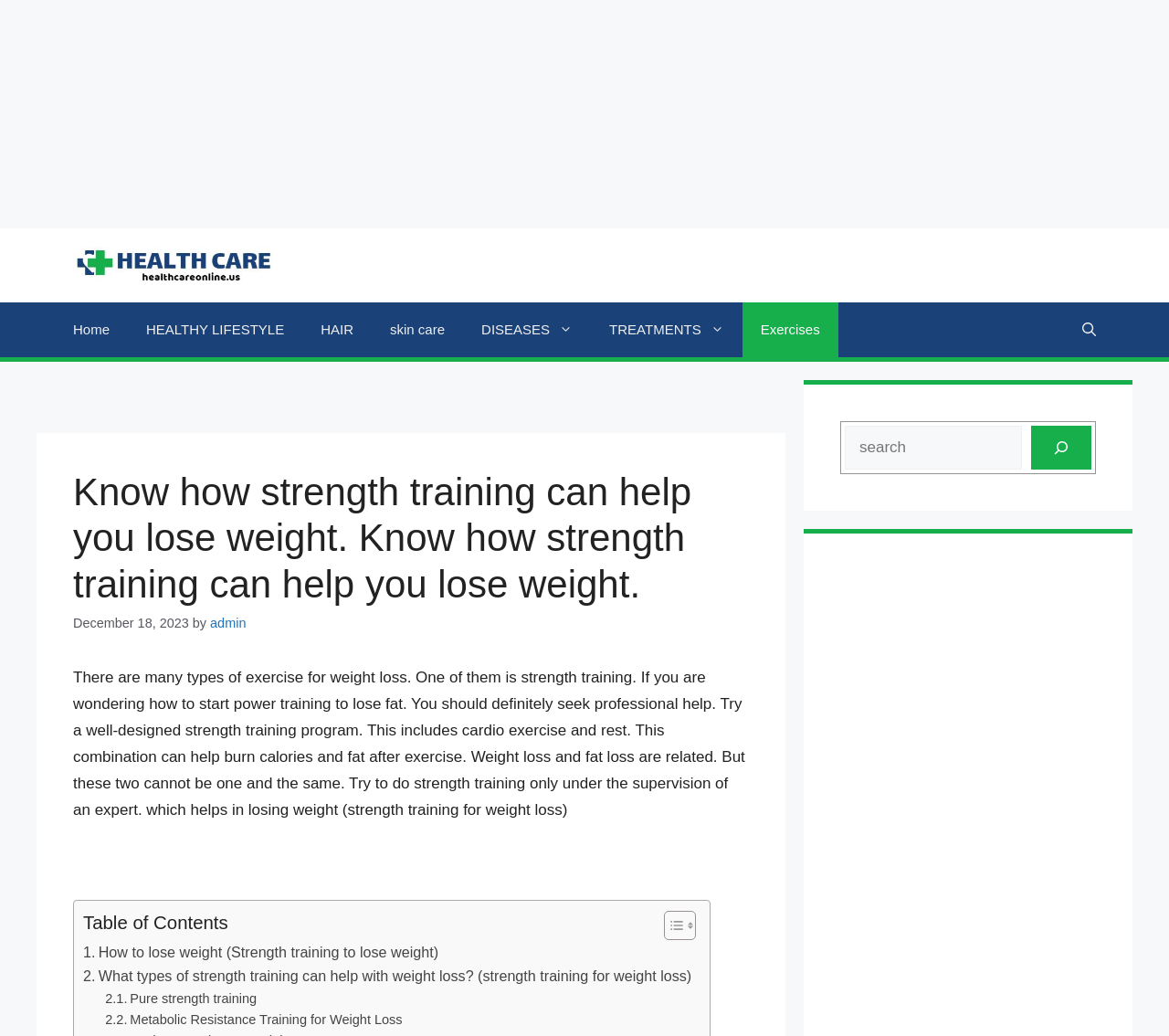Show me the bounding box coordinates of the clickable region to achieve the task as per the instruction: "Click on the 'Home' link".

[0.047, 0.292, 0.109, 0.345]